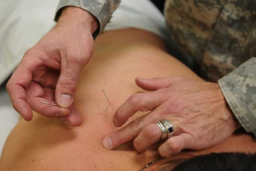Explain the details of the image you are viewing.

The image depicts a close-up of a healthcare professional's hands as they perform acupuncture on a patient's back. One hand is holding a thin acupuncture needle, poised to insert it into the skin, while the other hand gently guides the process. The individual wearing military-patterned attire, possibly indicating a role in a military health setting, shows a focus on precision and care. Acupuncture, a traditional Chinese medicine practice, aims to alleviate pain and promote healing by stimulating specific points on the body. The patient's skin is partially visible below, suggesting relaxation, as they benefit from this alternative treatment approach. This scene underscores the integration of holistic practices in modern healthcare, highlighting the importance of skilled practitioners in achieving therapeutic outcomes.